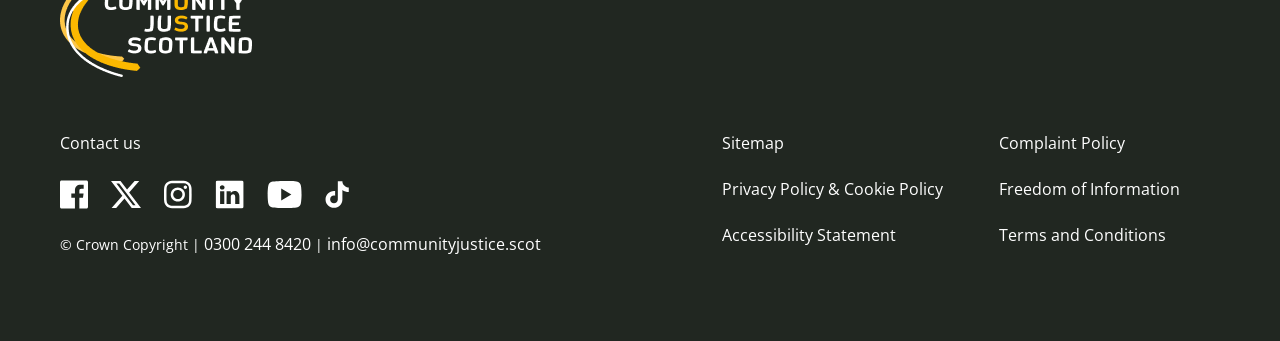Using the element description provided, determine the bounding box coordinates in the format (top-left x, top-left y, bottom-right x, bottom-right y). Ensure that all values are floating point numbers between 0 and 1. Element description: Privacy Policy & Cookie Policy

[0.564, 0.512, 0.737, 0.594]